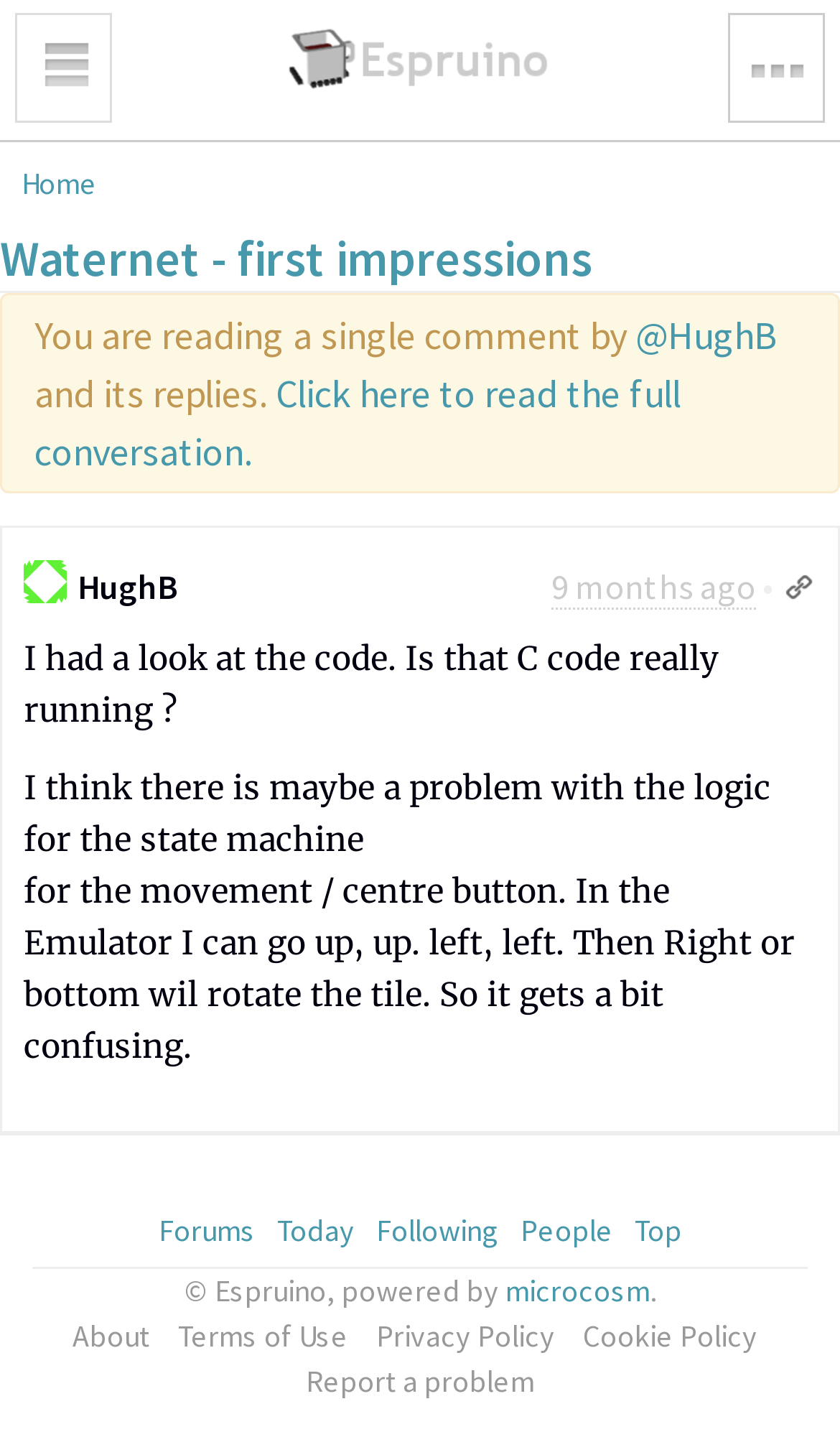Specify the bounding box coordinates of the element's area that should be clicked to execute the given instruction: "Toggle navigation". The coordinates should be four float numbers between 0 and 1, i.e., [left, top, right, bottom].

[0.018, 0.009, 0.133, 0.085]